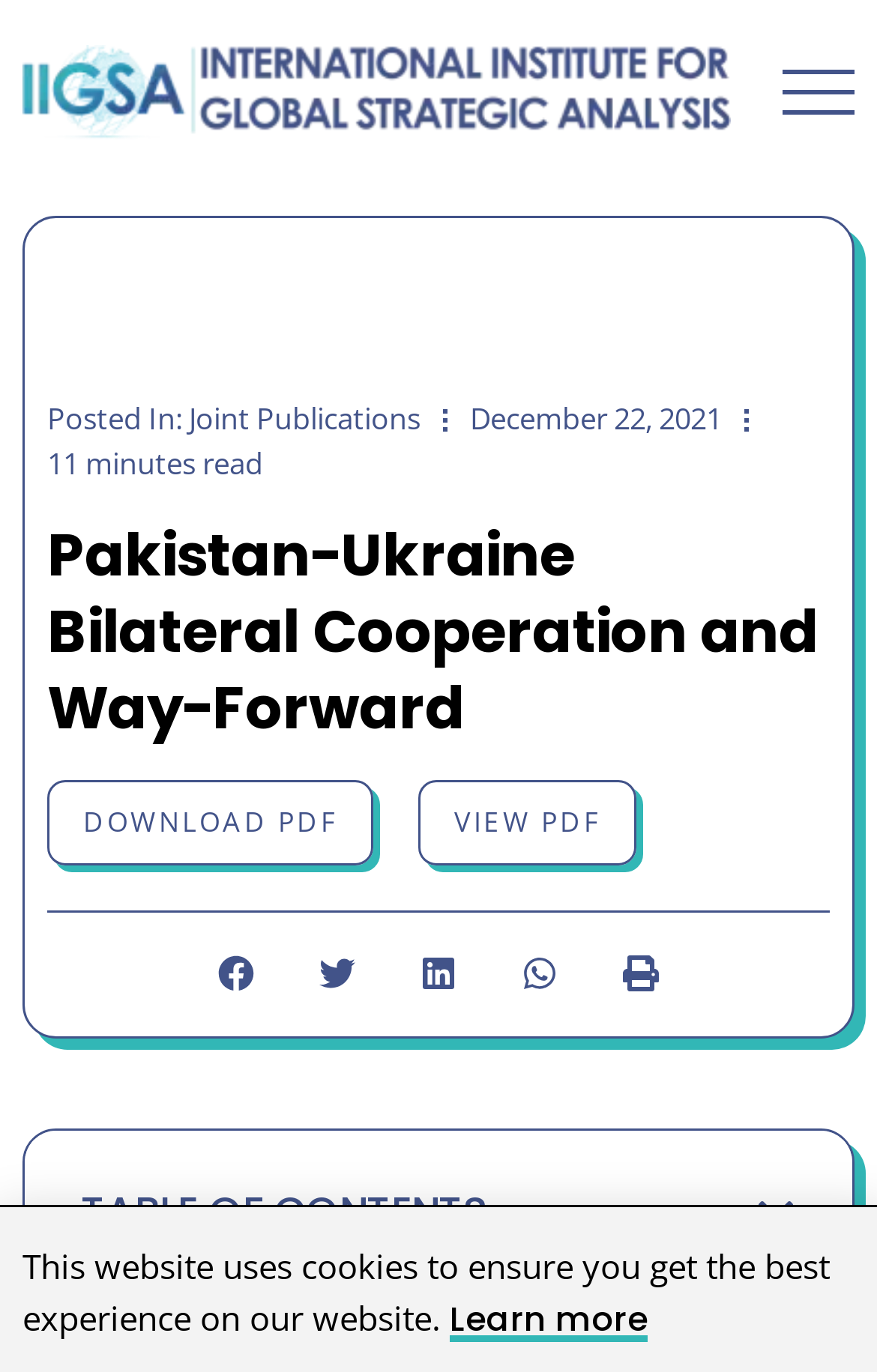Identify and provide the bounding box for the element described by: "aria-label="Share on whatsapp"".

[0.558, 0.673, 0.673, 0.747]